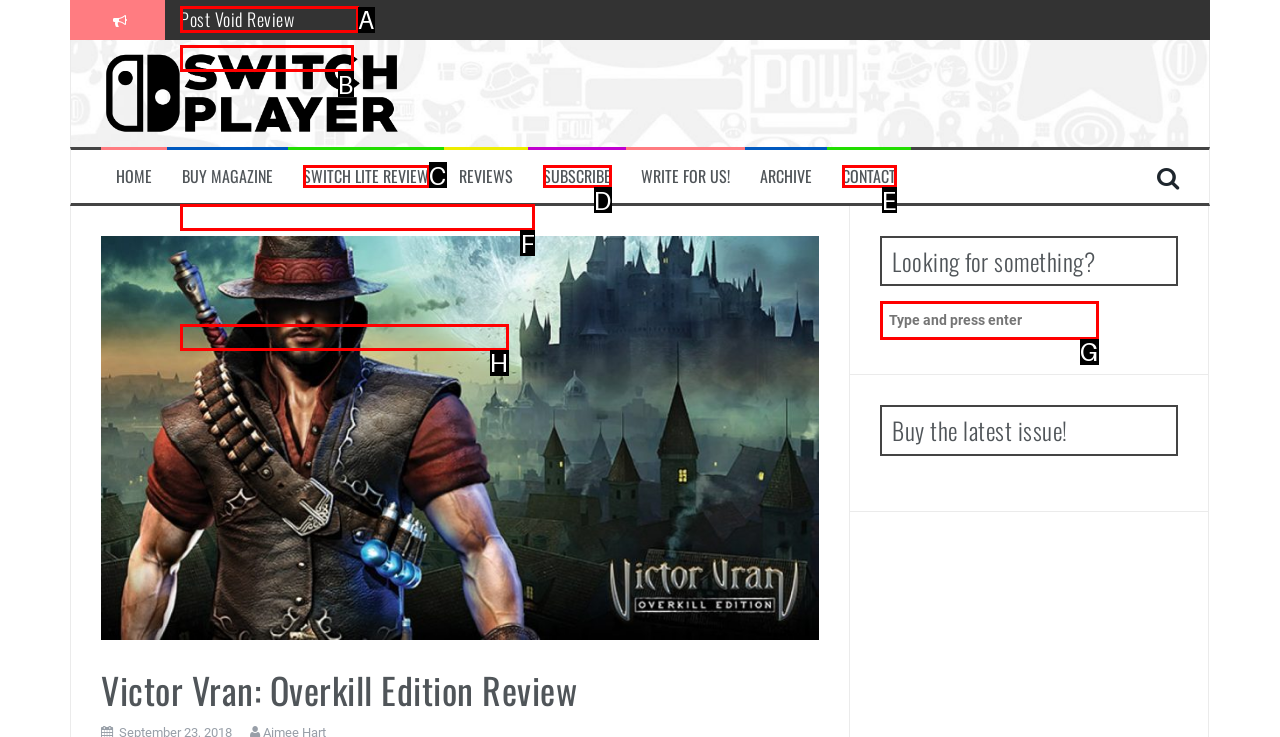From the options shown, which one fits the description: Minecraft Legends Review? Respond with the appropriate letter.

B